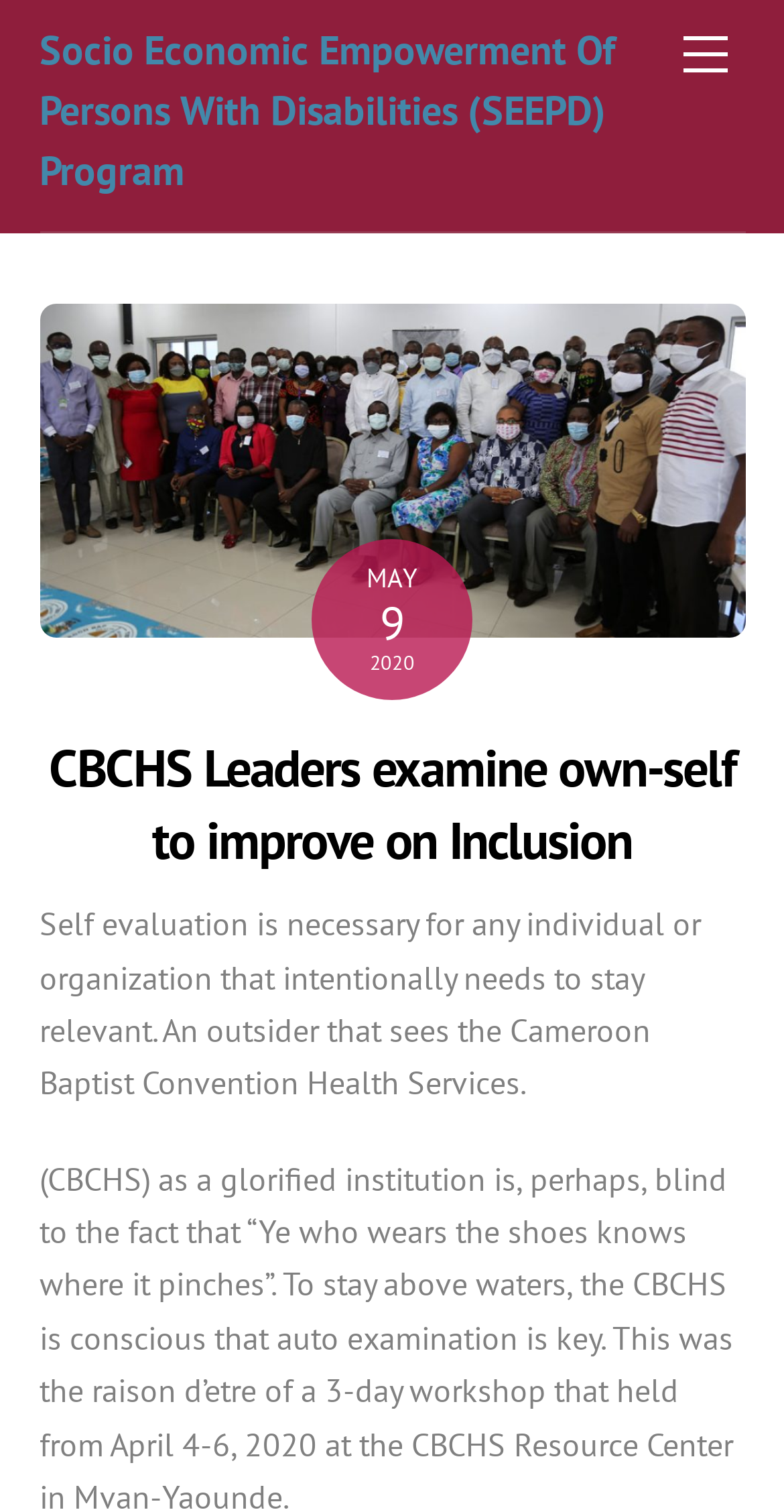What is the position of the 'Back To Top' button?
Answer the question with a single word or phrase derived from the image.

Bottom right